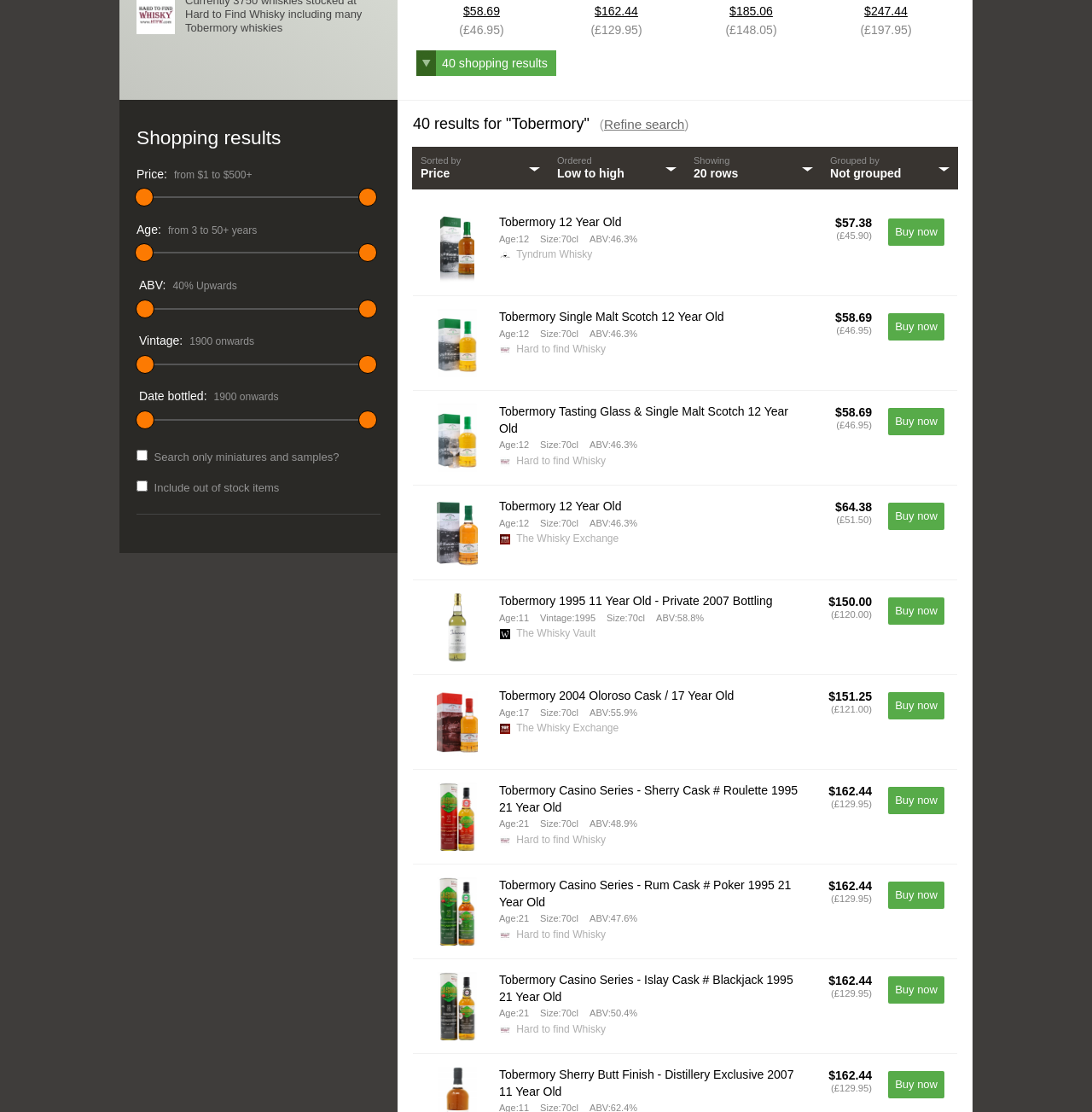Provide the bounding box coordinates of the HTML element this sentence describes: "40 shopping results". The bounding box coordinates consist of four float numbers between 0 and 1, i.e., [left, top, right, bottom].

[0.381, 0.045, 0.509, 0.068]